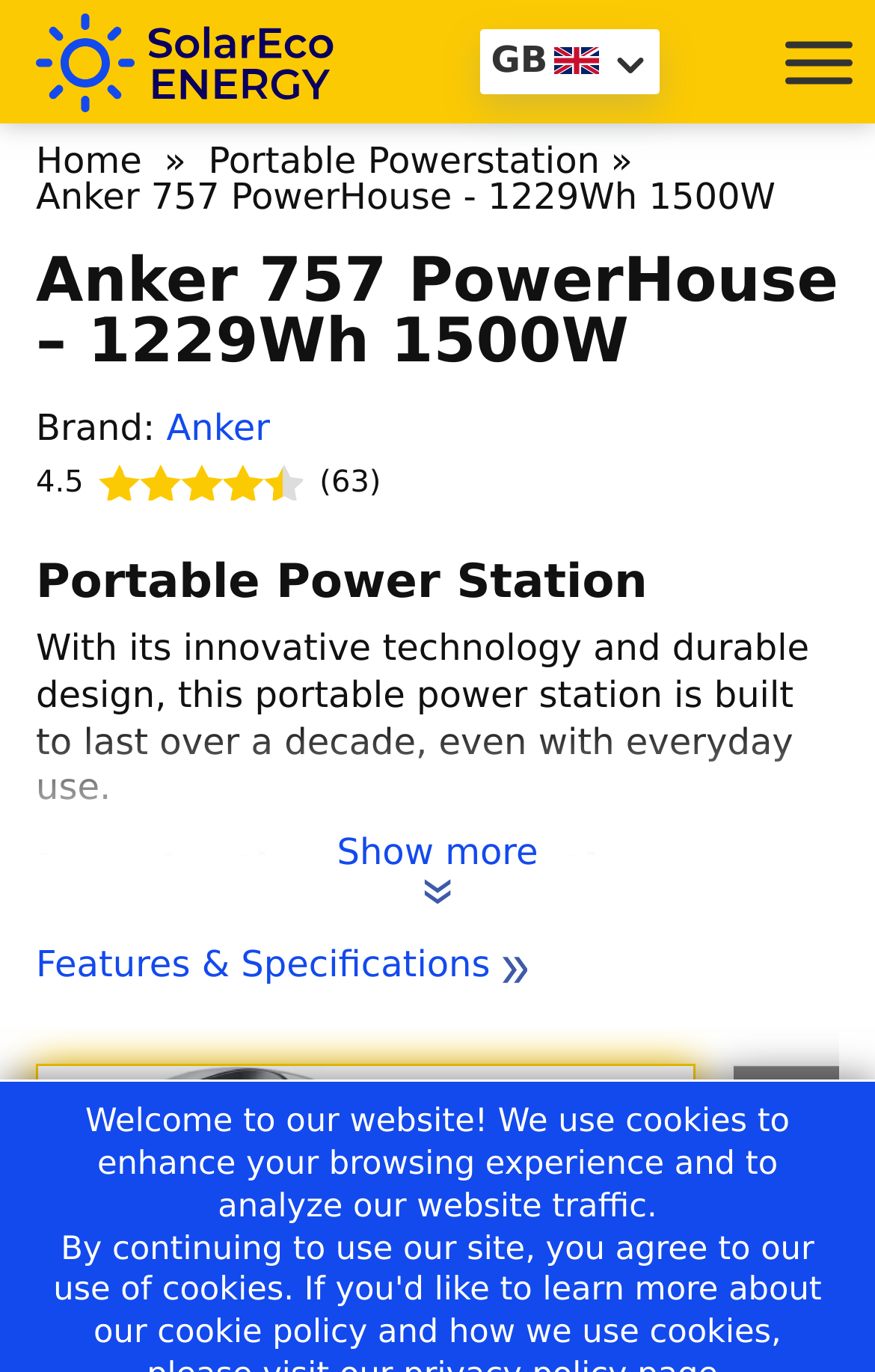Locate the bounding box coordinates of the area where you should click to accomplish the instruction: "show more about long-lasting power station".

[0.385, 0.606, 0.615, 0.637]